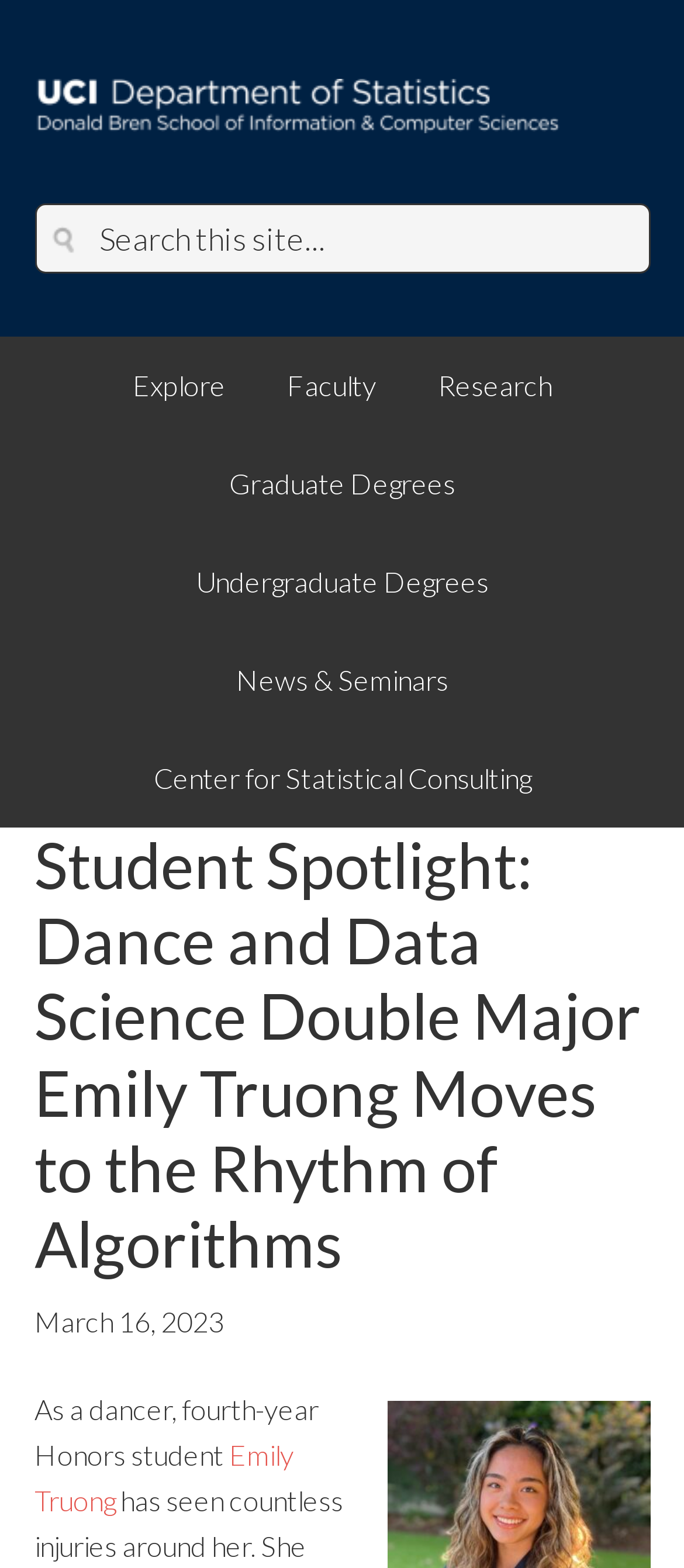Determine the bounding box coordinates of the target area to click to execute the following instruction: "Read the news about Emily Truong."

[0.05, 0.917, 0.429, 0.967]